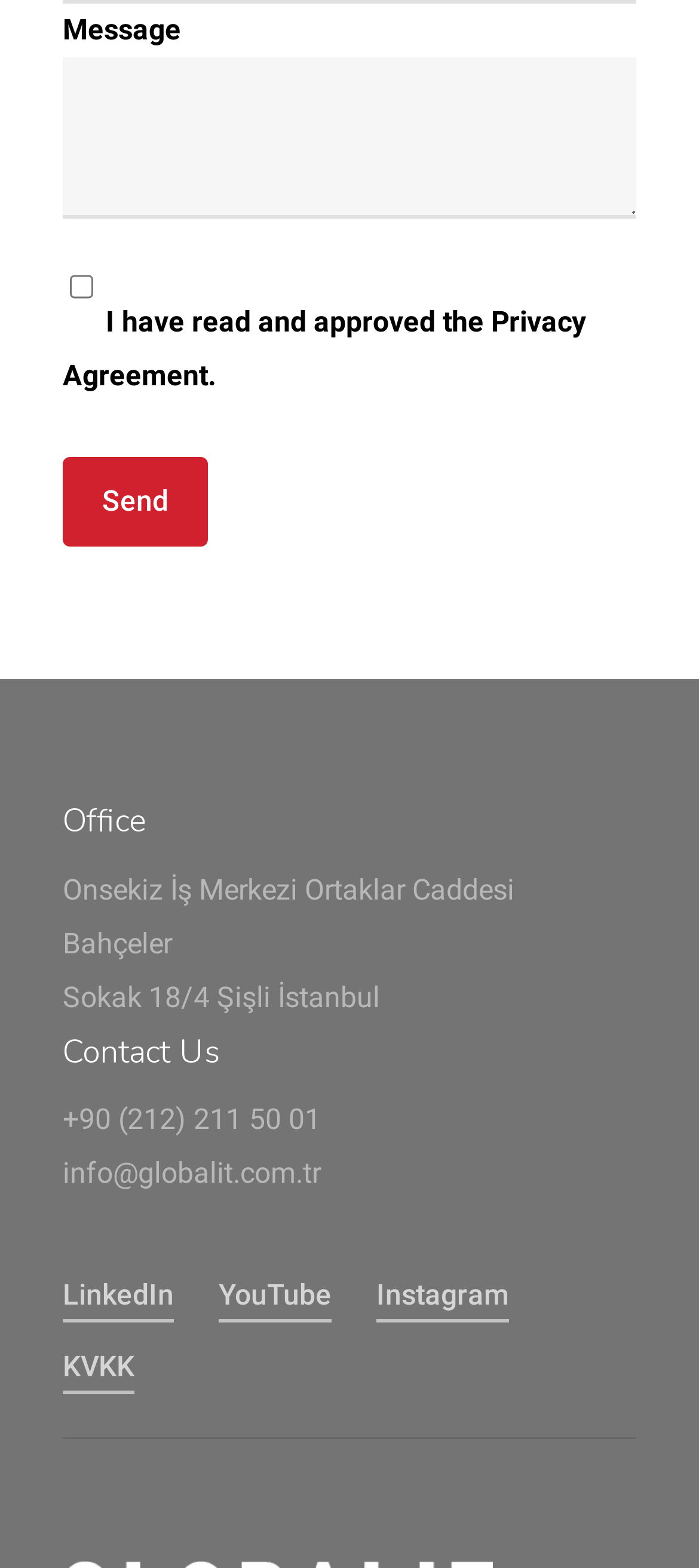Determine the bounding box coordinates for the clickable element required to fulfill the instruction: "Click the send button". Provide the coordinates as four float numbers between 0 and 1, i.e., [left, top, right, bottom].

[0.09, 0.291, 0.298, 0.348]